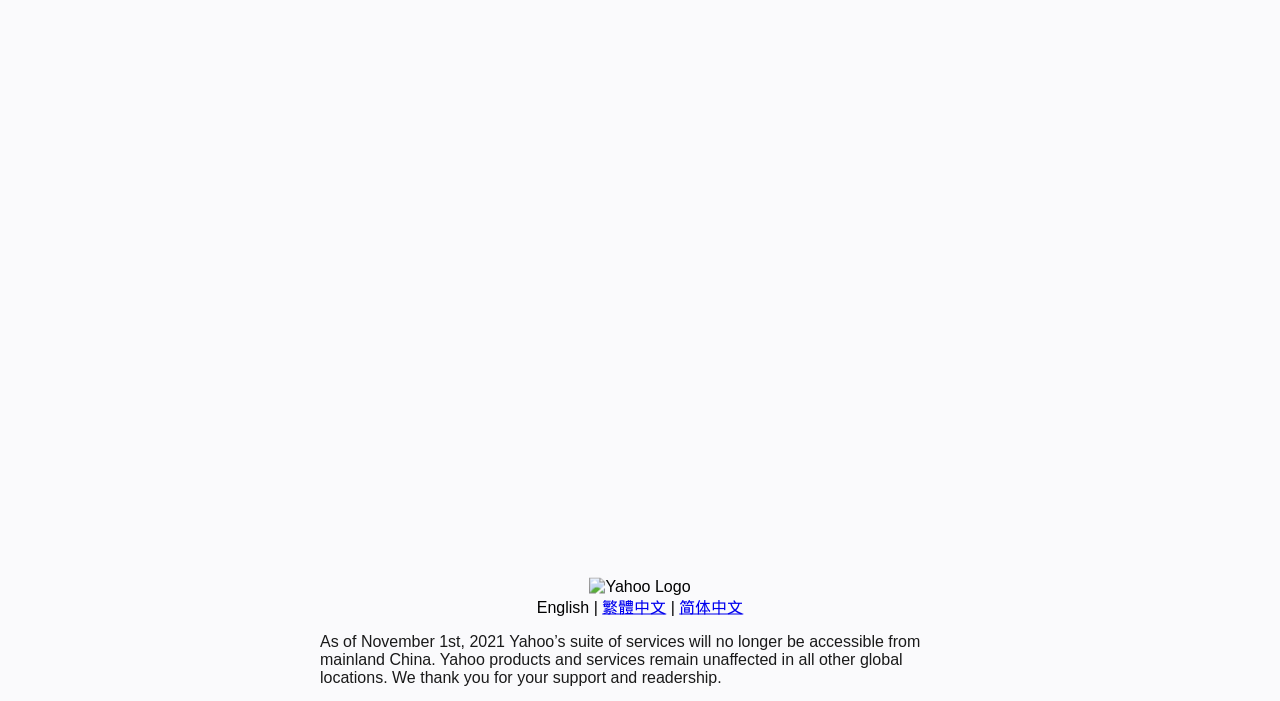Find the bounding box coordinates for the HTML element described in this sentence: "简体中文". Provide the coordinates as four float numbers between 0 and 1, in the format [left, top, right, bottom].

[0.531, 0.854, 0.581, 0.878]